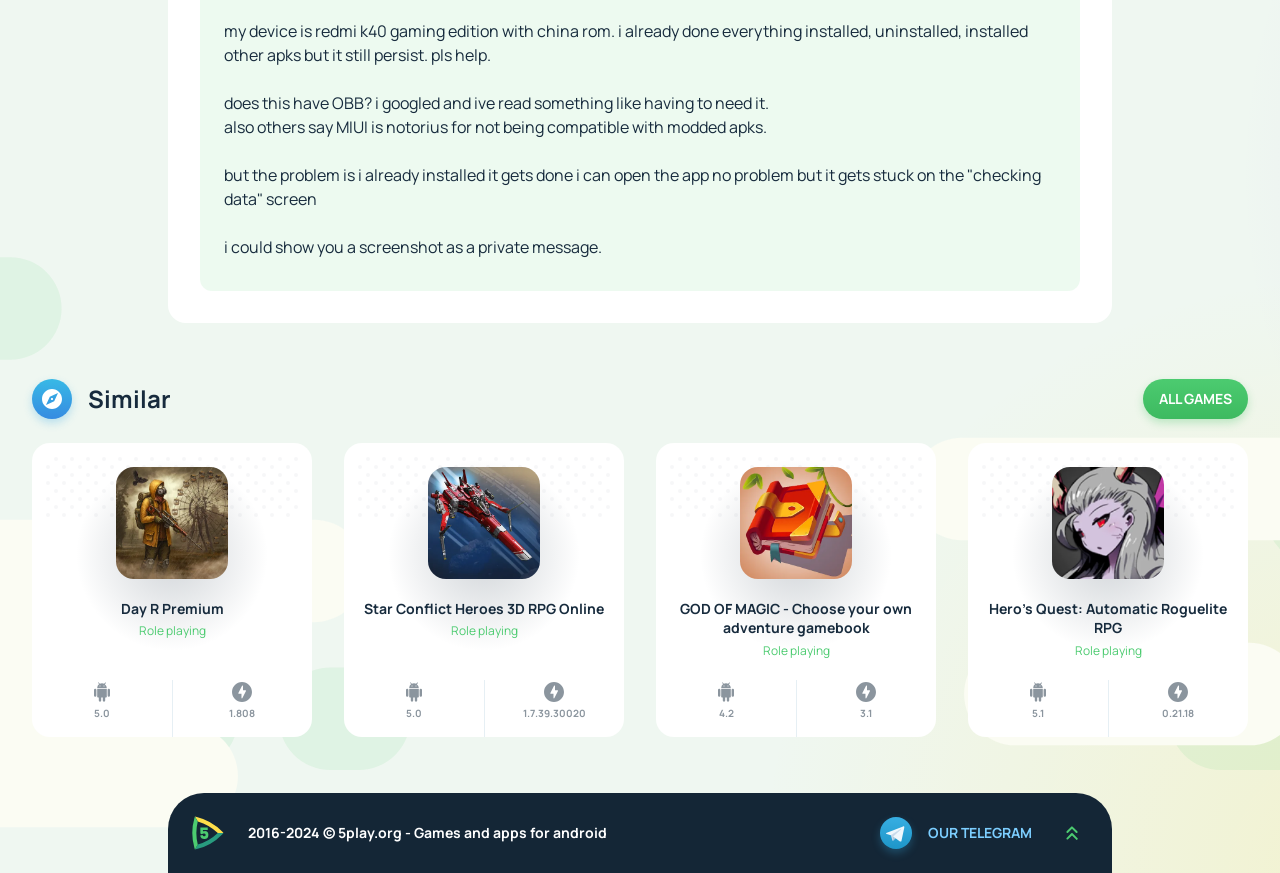Locate and provide the bounding box coordinates for the HTML element that matches this description: "Hero's Quest: Automatic Roguelite RPG".

[0.769, 0.686, 0.962, 0.73]